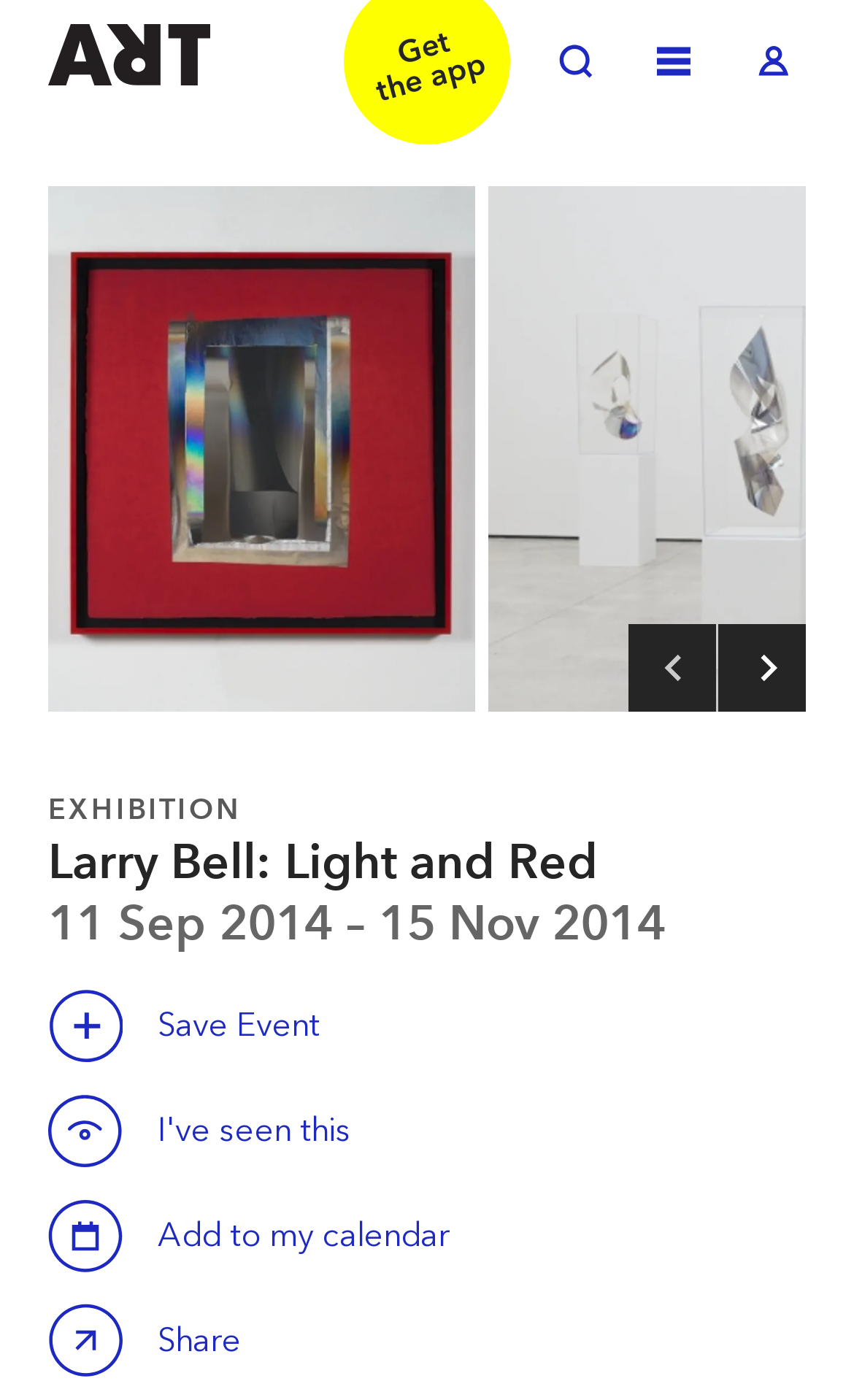Specify the bounding box coordinates of the region I need to click to perform the following instruction: "Share Larry Bell: Light and Red". The coordinates must be four float numbers in the range of 0 to 1, i.e., [left, top, right, bottom].

[0.056, 0.931, 0.295, 0.99]